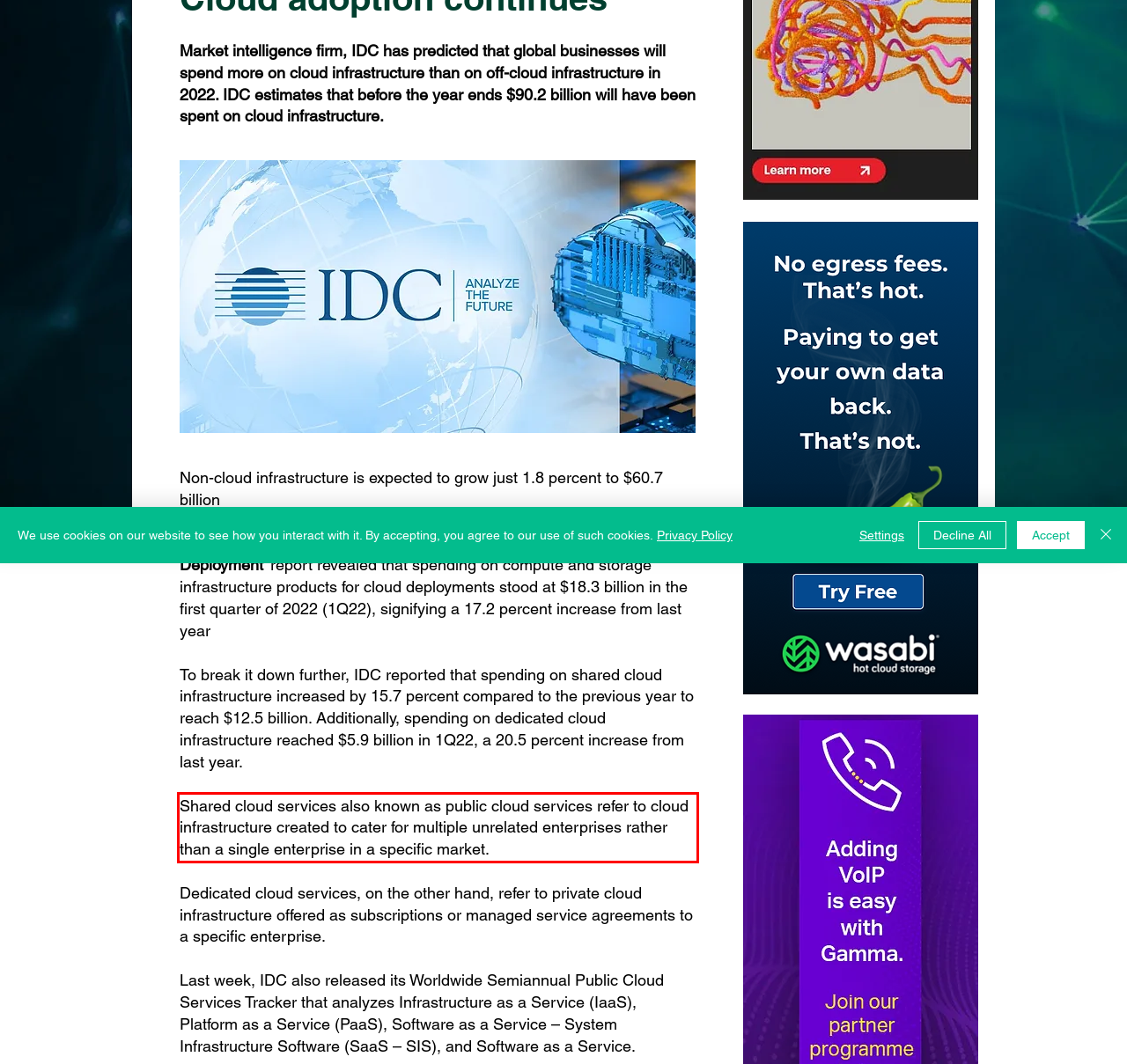Identify and transcribe the text content enclosed by the red bounding box in the given screenshot.

Shared cloud services also known as public cloud services refer to cloud infrastructure created to cater for multiple unrelated enterprises rather than a single enterprise in a specific market.